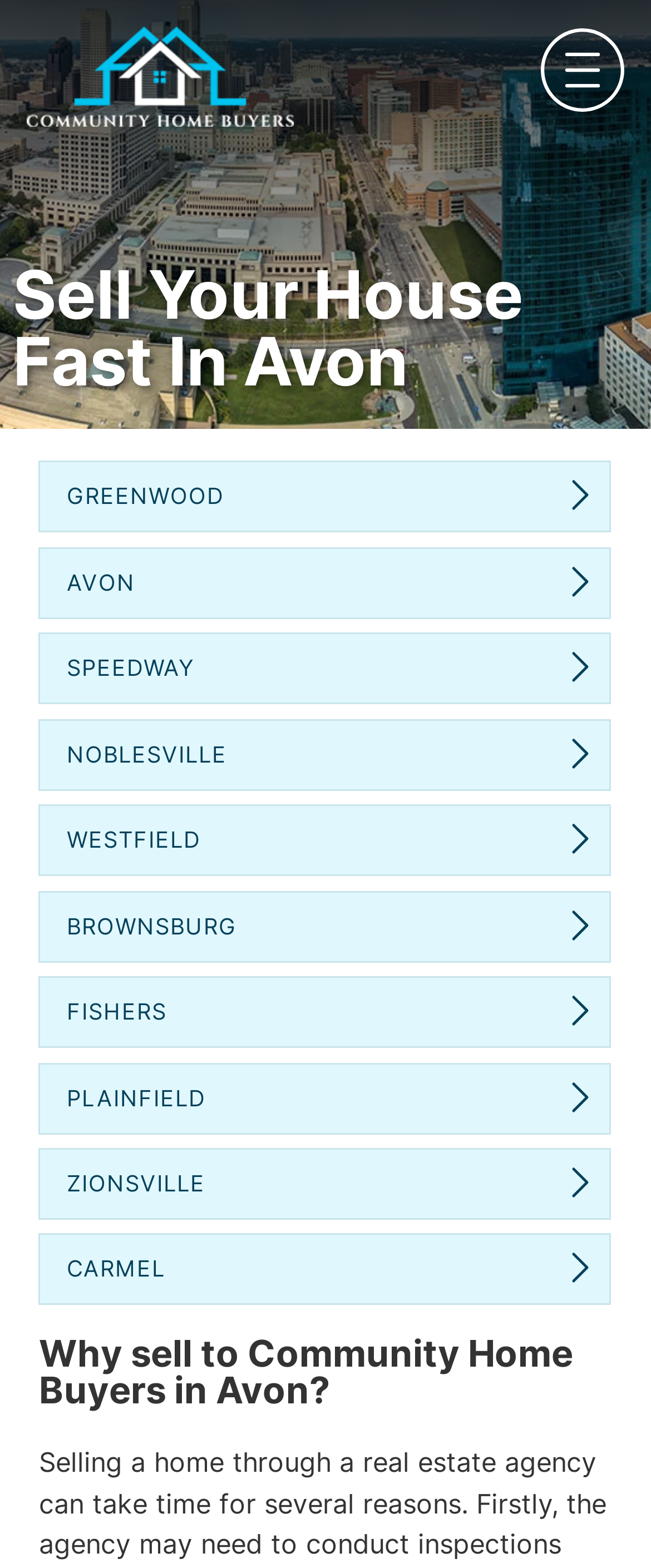Determine the bounding box coordinates of the region that needs to be clicked to achieve the task: "Explore selling your house in Speedway".

[0.104, 0.416, 0.301, 0.437]